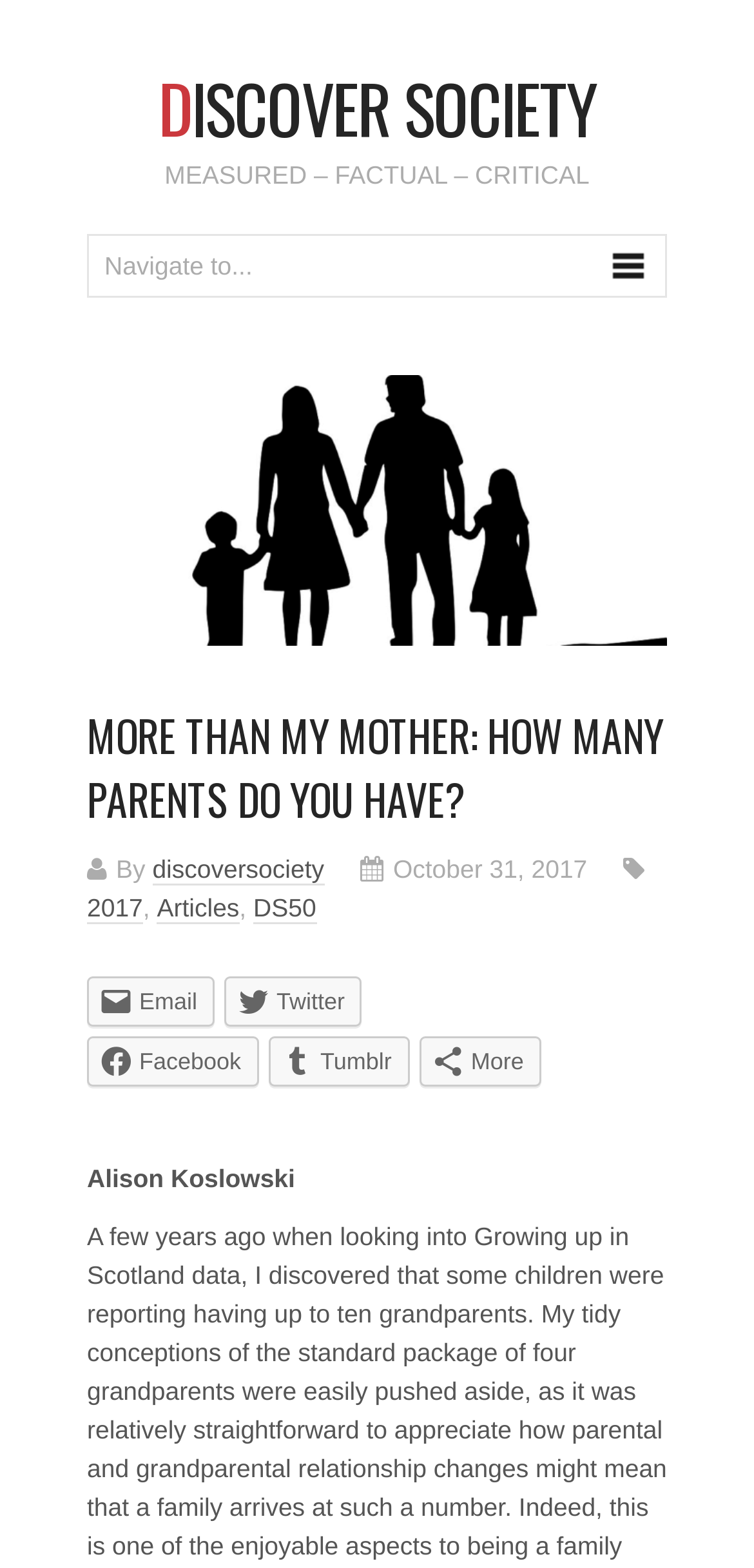Given the element description "Discover Society" in the screenshot, predict the bounding box coordinates of that UI element.

[0.21, 0.037, 0.79, 0.1]